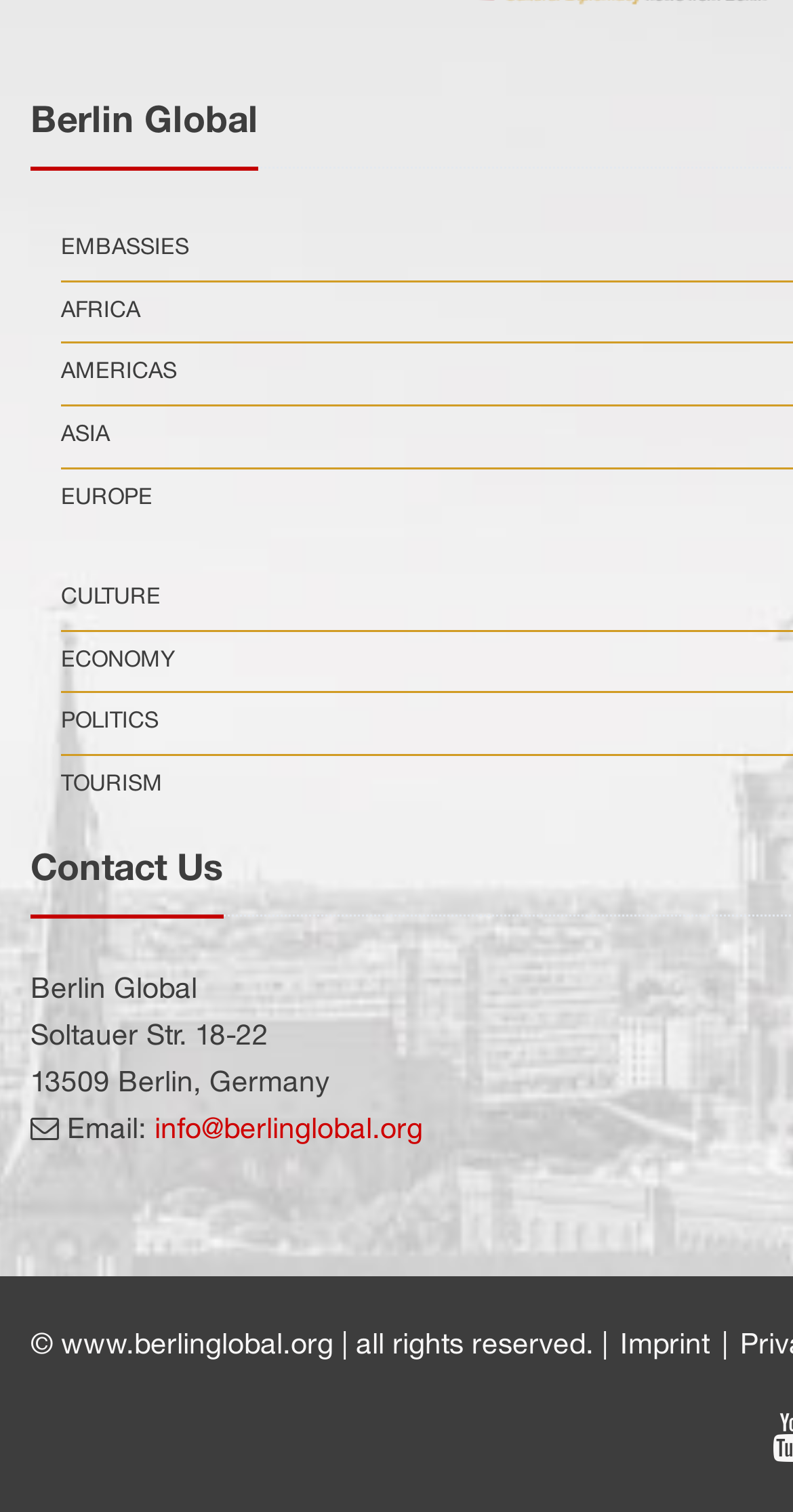Please provide a comprehensive response to the question below by analyzing the image: 
What is the address of Berlin Global?

I found the address by looking at the 'Contact Us' section, where I saw the heading 'Contact Us' followed by the static text 'Berlin Global', then the address 'Soltauer Str. 18-22' and finally the city and country '13509 Berlin, Germany'.